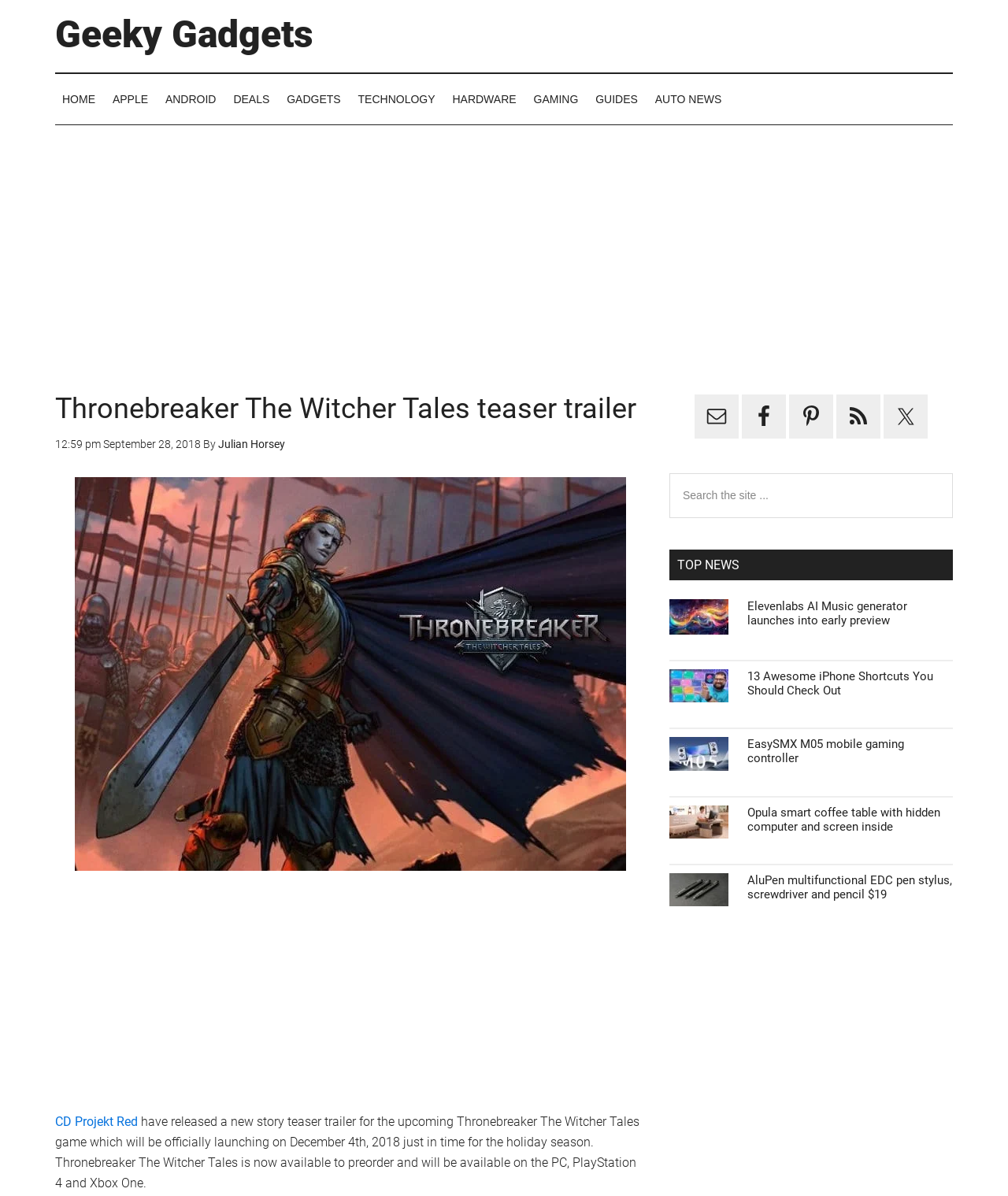Provide your answer in one word or a succinct phrase for the question: 
What are the social media platforms linked in the sidebar?

Email, Facebook, Pinterest, RSS, Twitter